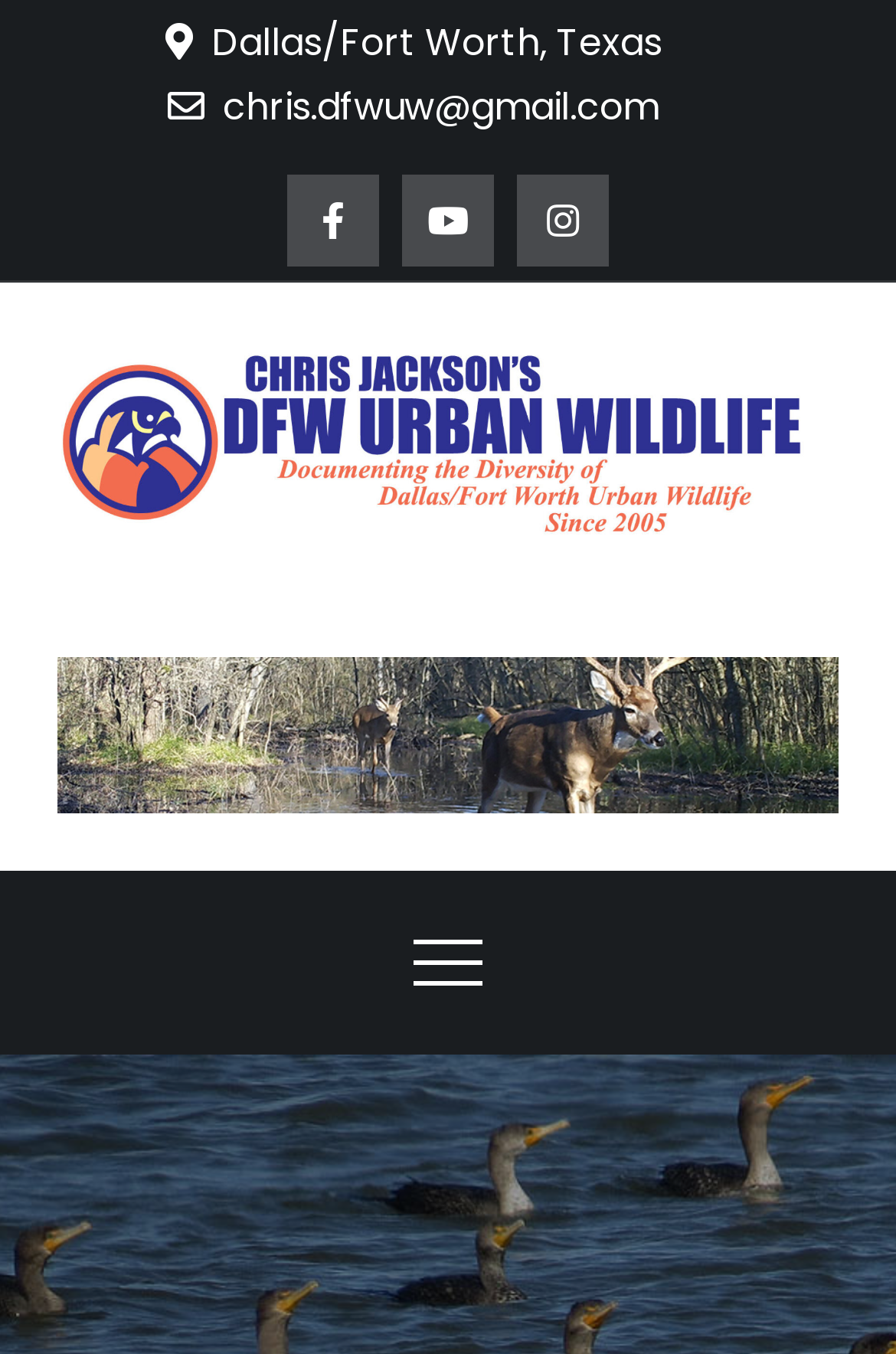Generate a comprehensive caption for the webpage you are viewing.

The webpage is about DFW Urban Wildlife, with a focus on Double-crested Cormorants. At the top of the page, there is a title "Double-crested Cormorant – Congregating – DFW Urban Wildlife". Below the title, there is a line of text "Dallas/Fort Worth, Texas" and an email address "chris.dfwuw@gmail.com" with a small icon. To the right of the email address, there are three small icons. 

On the top-right corner, there is a logo "DFW Urban Wildlife" with a link to the website, accompanied by a heading with the same text. Below the logo, there is a tagline "Documenting the Diversity of Dallas/Fort Worth Urban Wildlife Since 2005". 

On the left side of the page, there is a site advertisement with an image. At the bottom of the page, there is a primary navigation menu with a button.